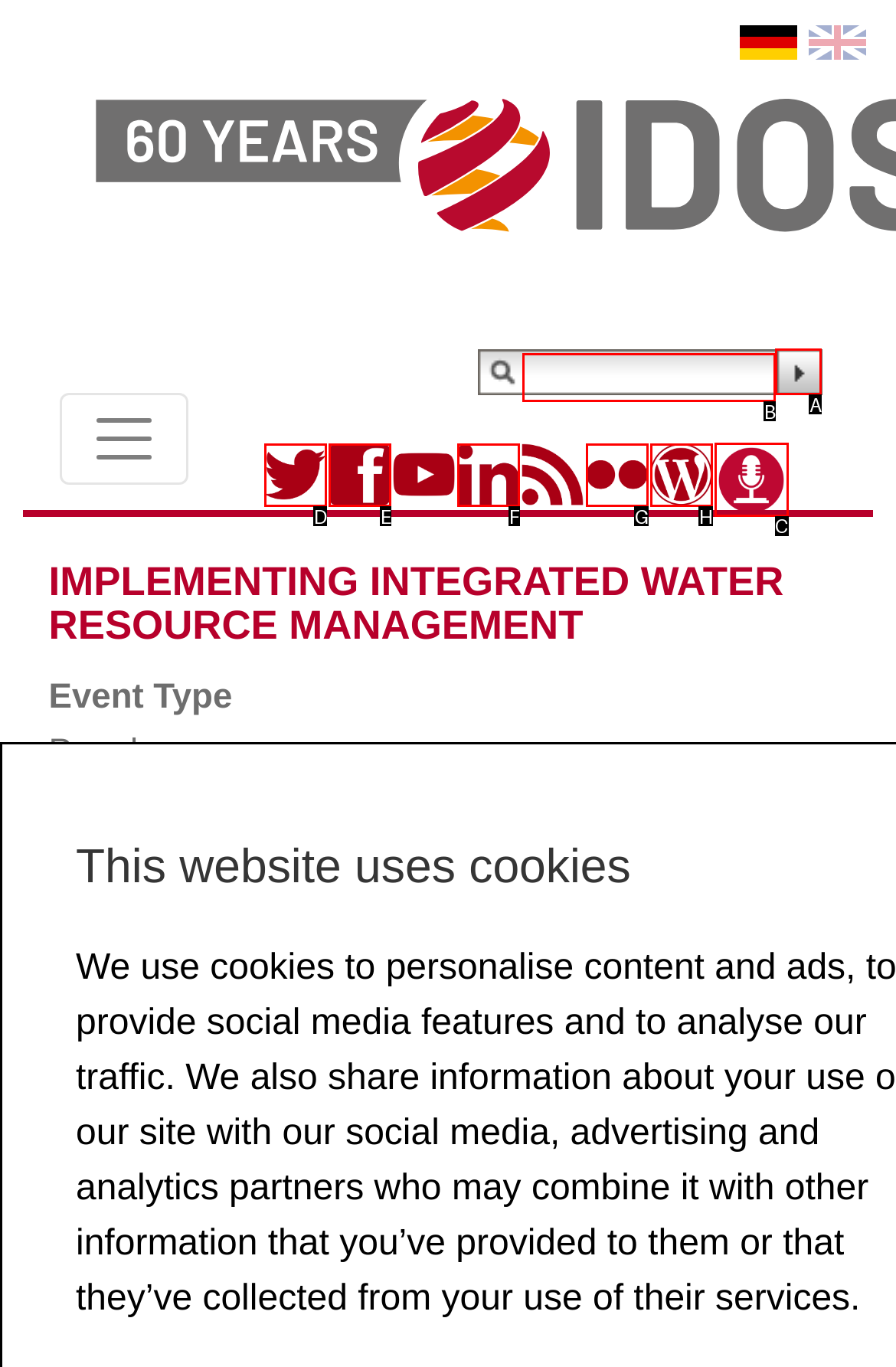Look at the description: name="q"
Determine the letter of the matching UI element from the given choices.

B